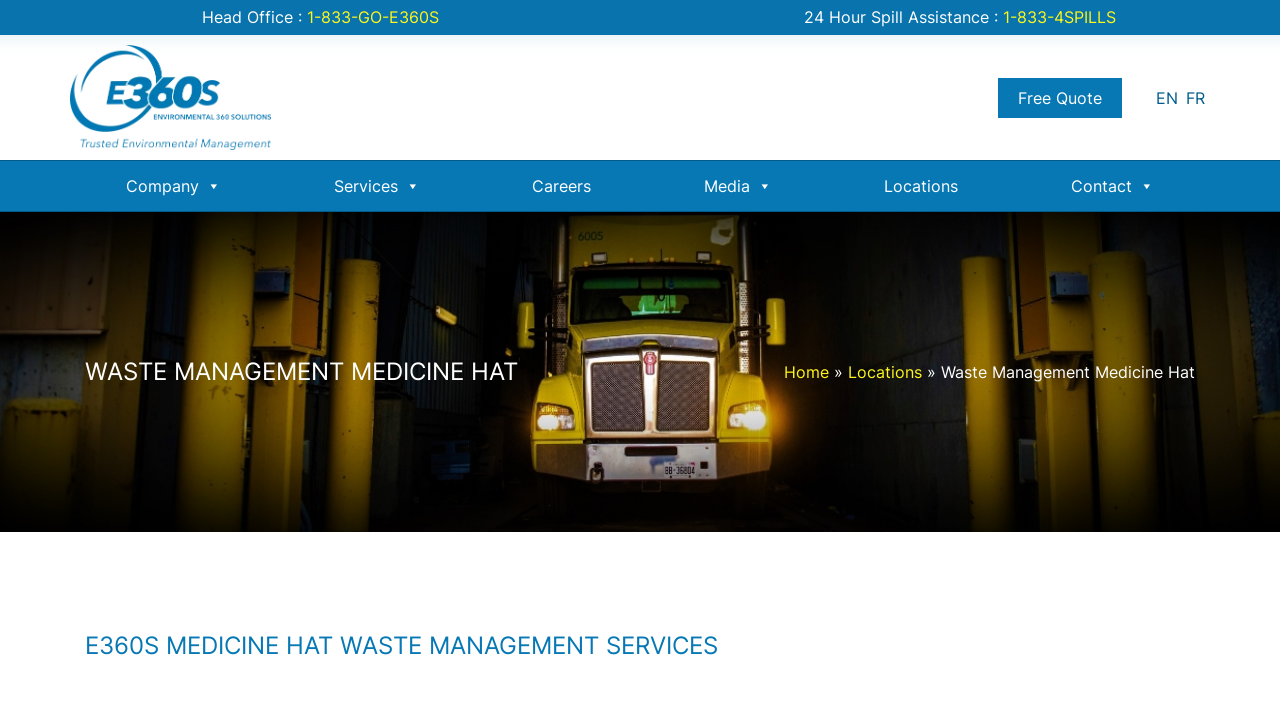Look at the image and give a detailed response to the following question: What is the language of the webpage?

I found that the language of the webpage is English by looking at the top-right section of the webpage, where it says 'EN' and 'FR', which are likely language options, and since the majority of the text on the webpage is in English, I inferred that the default language is English.